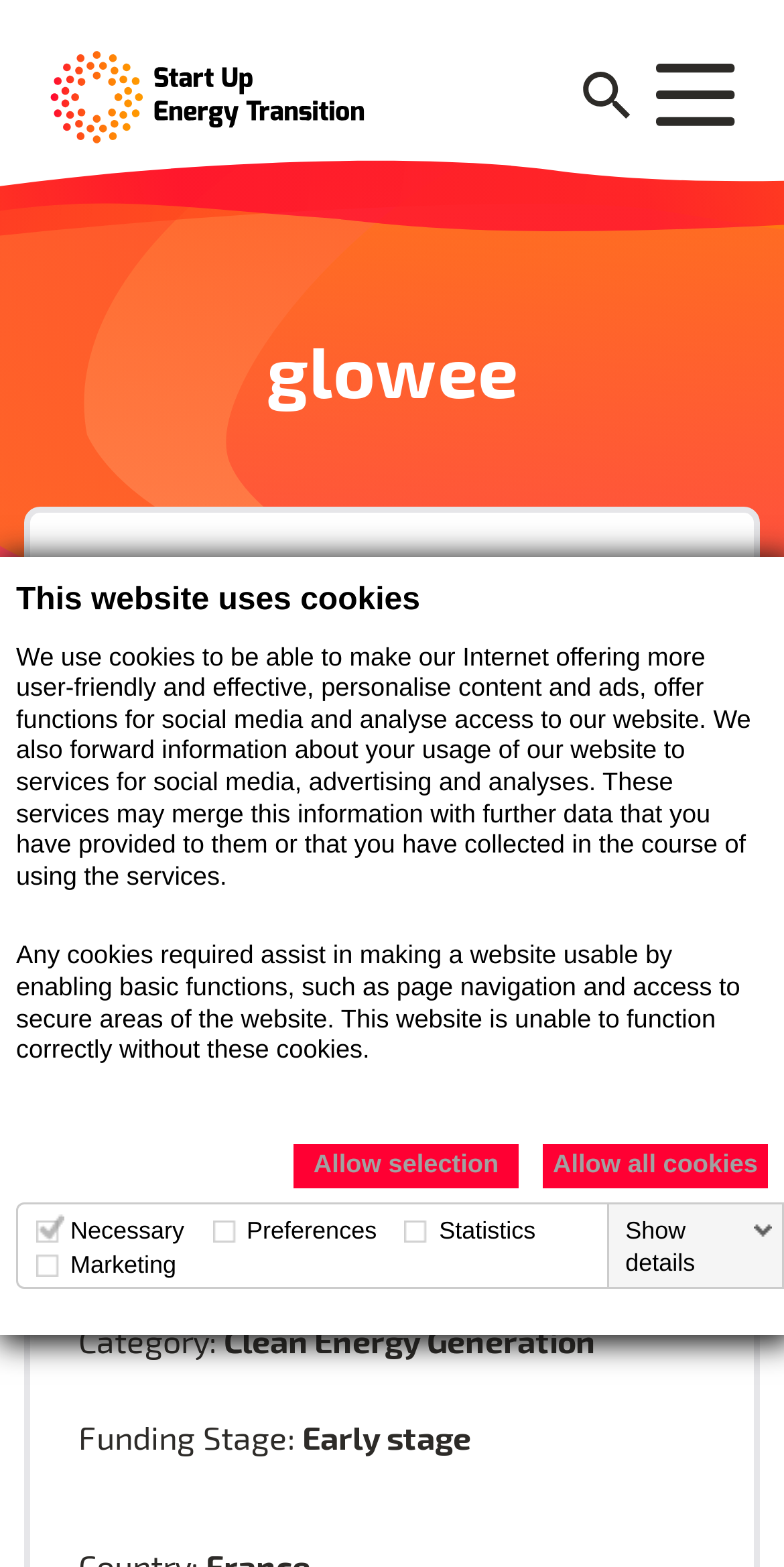What is the purpose of preference cookies?
Please give a detailed and thorough answer to the question, covering all relevant points.

I found the answer by looking at the generic element with the text 'Preference cookies enable a website to remember information that changes the way the website behaves or looks, like your preferred language or the region that you are in.' which describes the purpose of preference cookies.